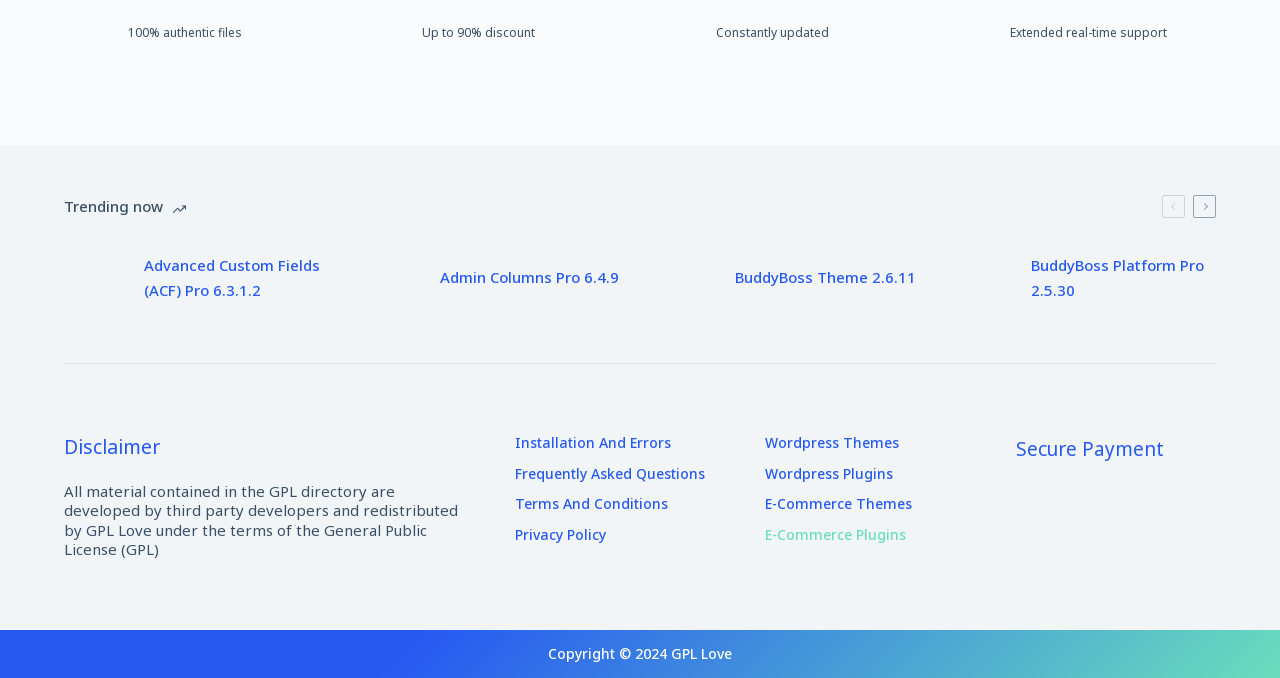Determine the bounding box coordinates for the UI element matching this description: "Frequently Asked Questions".

[0.392, 0.685, 0.569, 0.712]